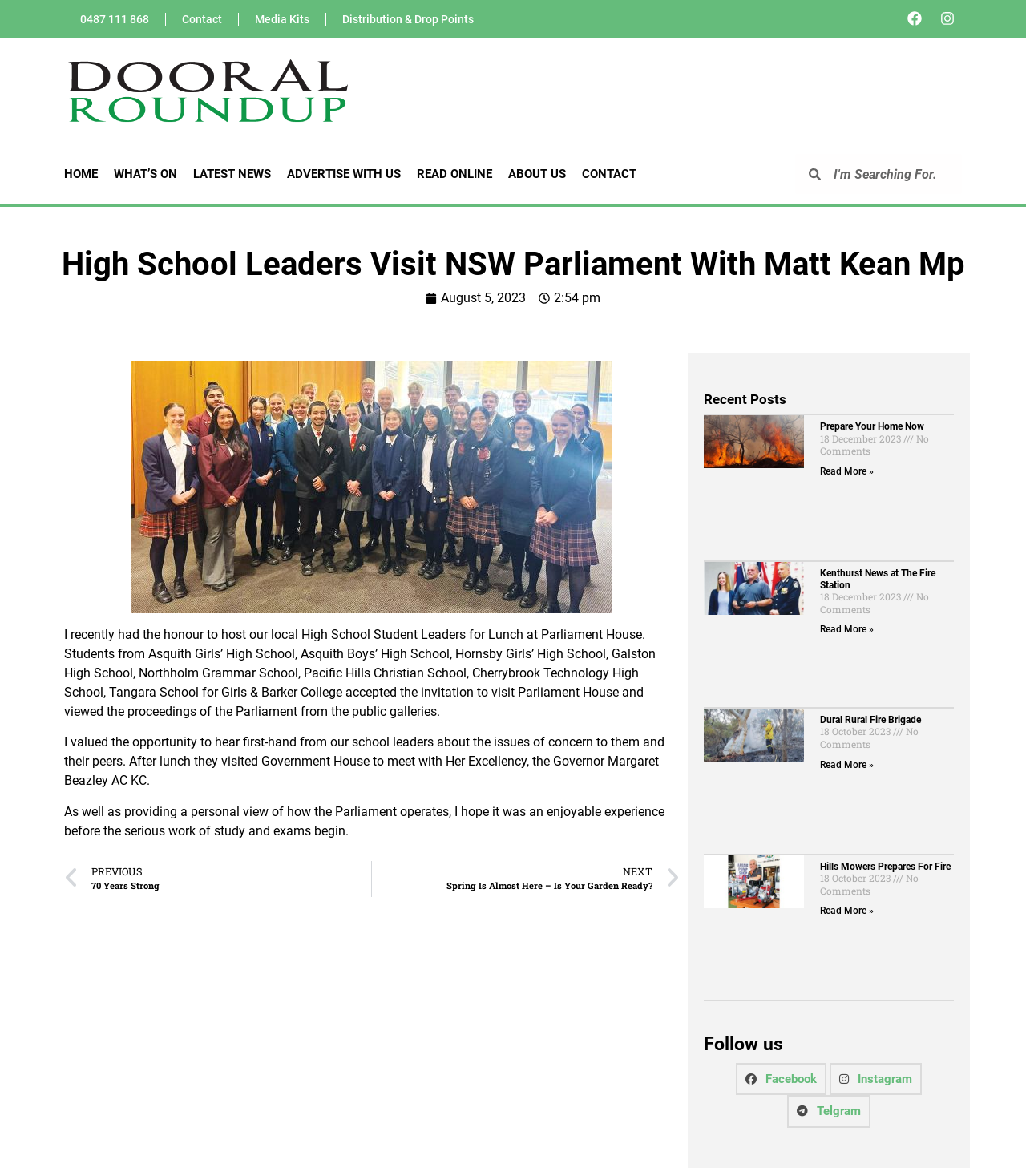What is the name of the magazine?
Please analyze the image and answer the question with as much detail as possible.

The name of the magazine can be found at the top of the webpage, which is 'High School Leaders Visit NSW Parliament With Matt Kean Mp - Dooral Roundup Magazine'.